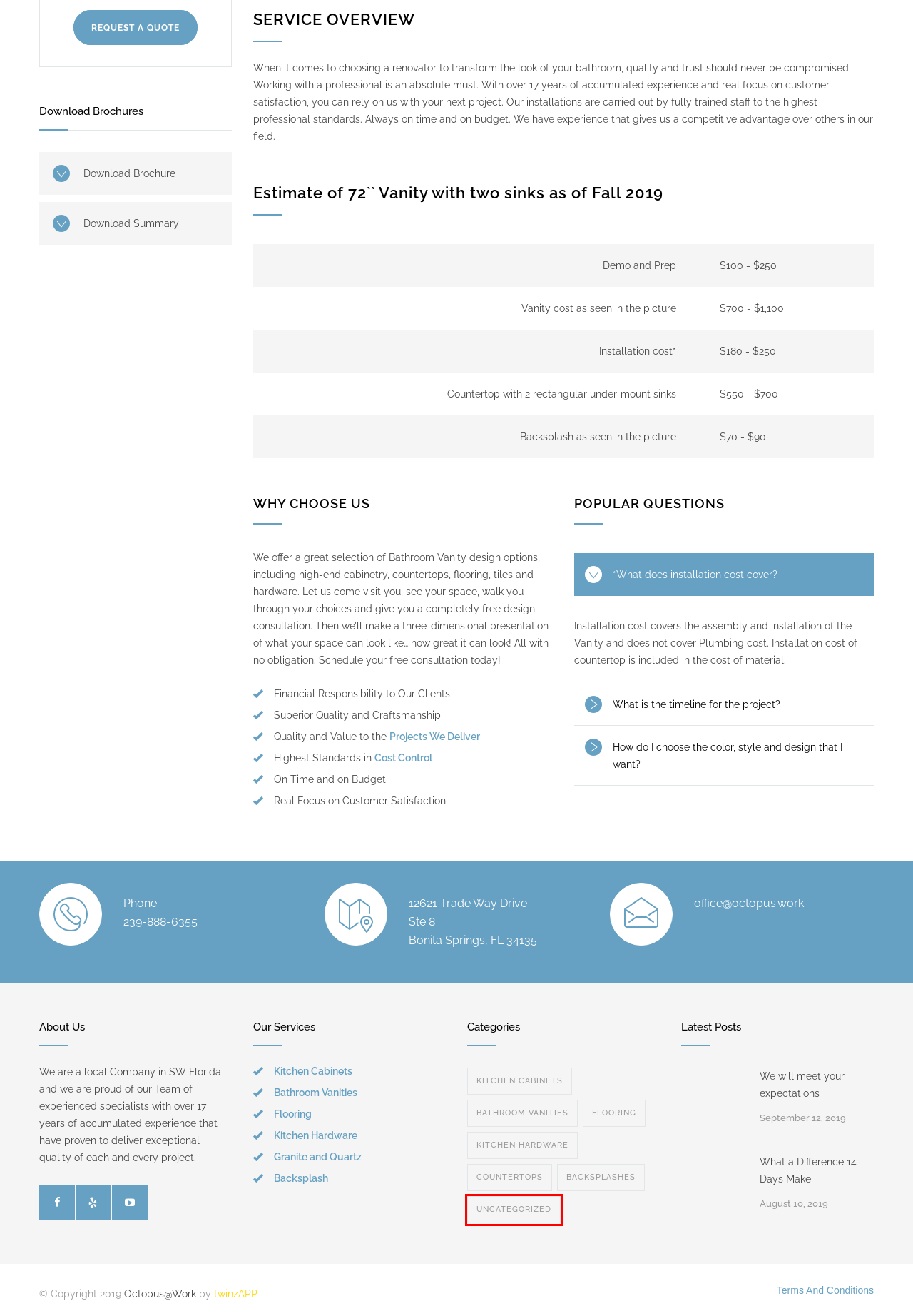You are given a screenshot of a webpage with a red rectangle bounding box. Choose the best webpage description that matches the new webpage after clicking the element in the bounding box. Here are the candidates:
A. Kitchen Hardware – Octopus Work
B. Uncategorized – Octopus Work
C. twinzAPP
D. What a Difference 14 Days Make – Octopus Work
E. Flooring – Octopus Work
F. We will meet your expectations – Octopus Work
G. Bathroom Vanities – Octopus Work
H. Backsplashes – Octopus Work

B